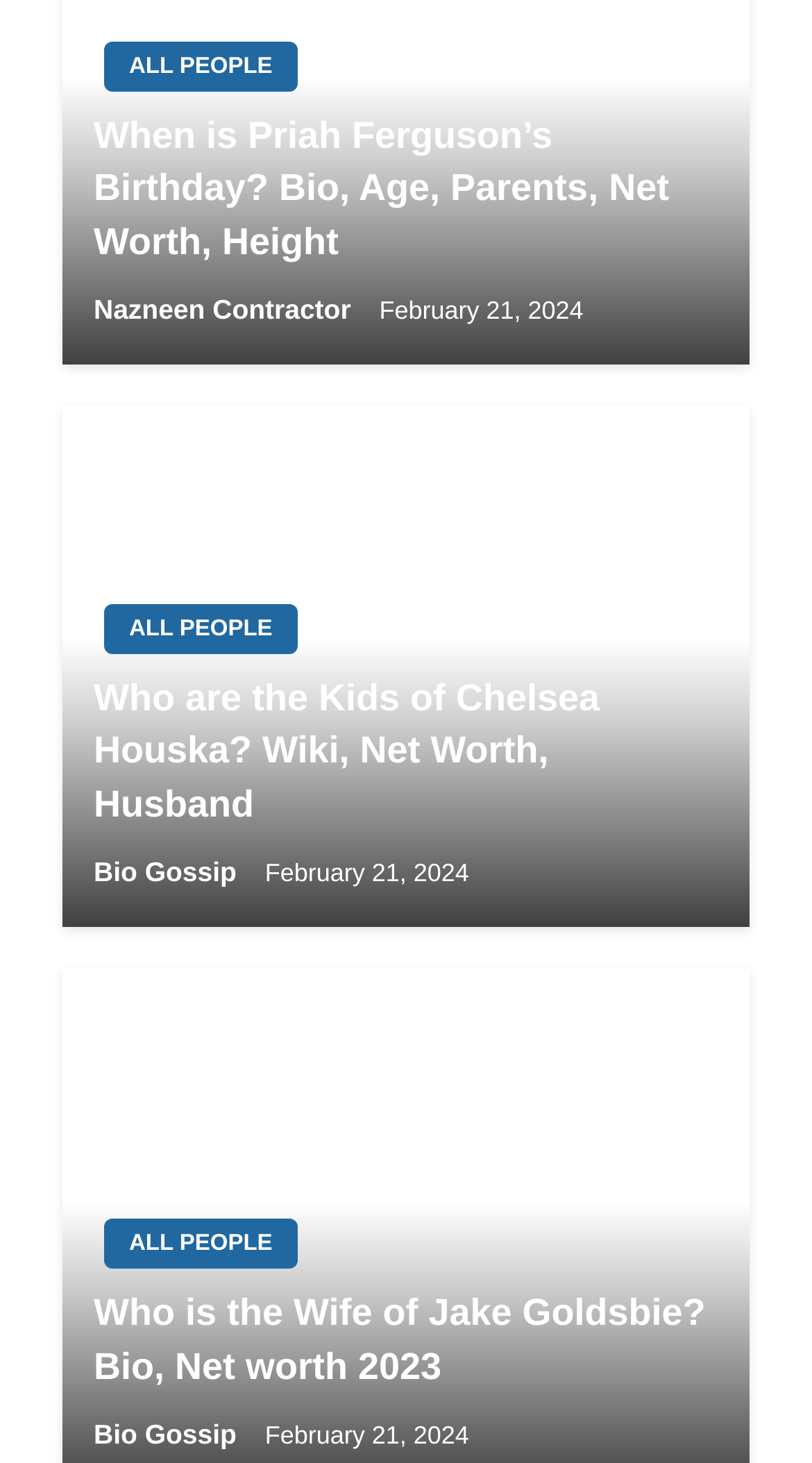Specify the bounding box coordinates of the area to click in order to follow the given instruction: "Visit ALL PEOPLE page."

[0.128, 0.028, 0.366, 0.062]